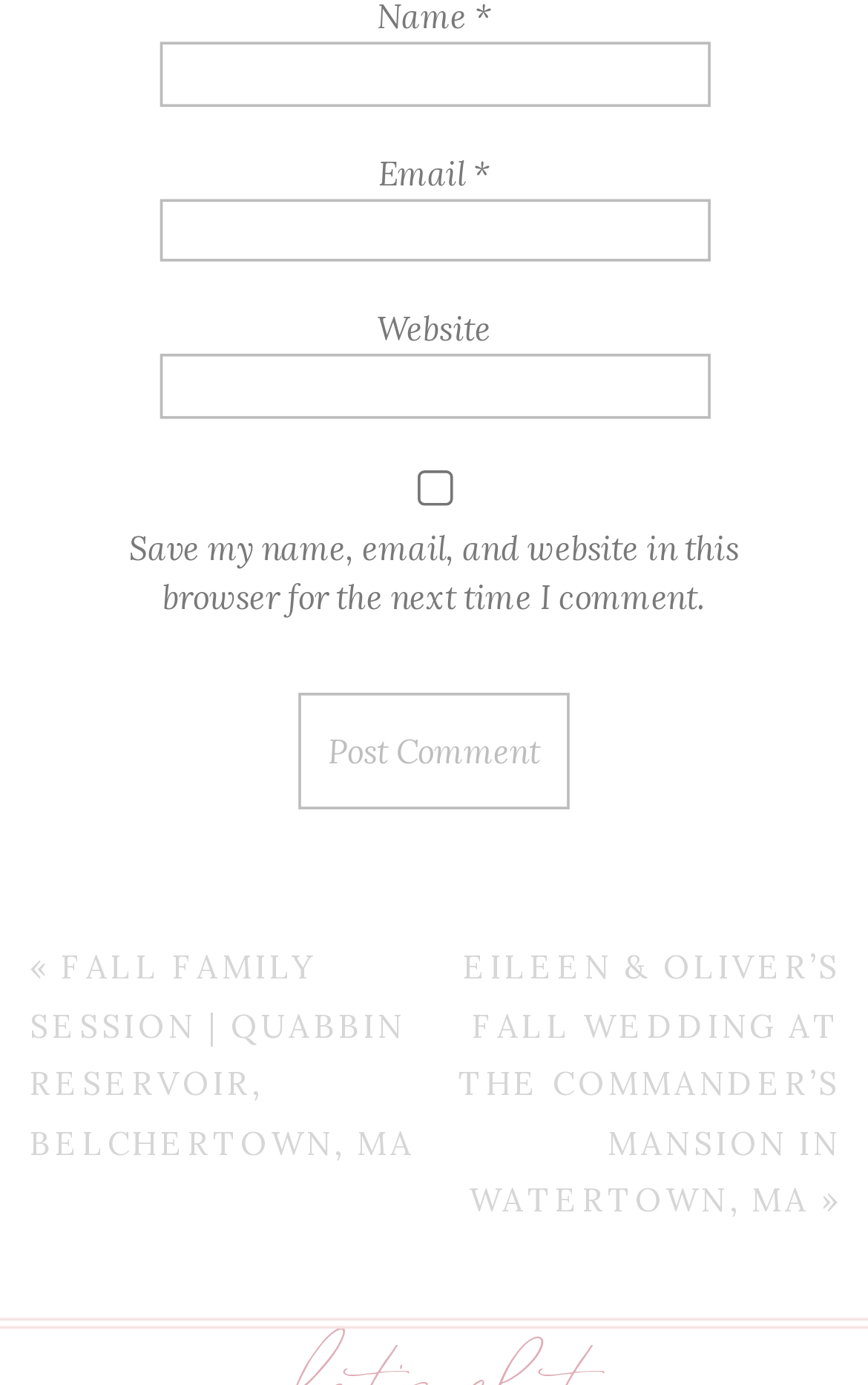Please specify the bounding box coordinates in the format (top-left x, top-left y, bottom-right x, bottom-right y), with all values as floating point numbers between 0 and 1. Identify the bounding box of the UI element described by: parent_node: Email * aria-describedby="email-notes" name="email"

[0.183, 0.144, 0.817, 0.19]